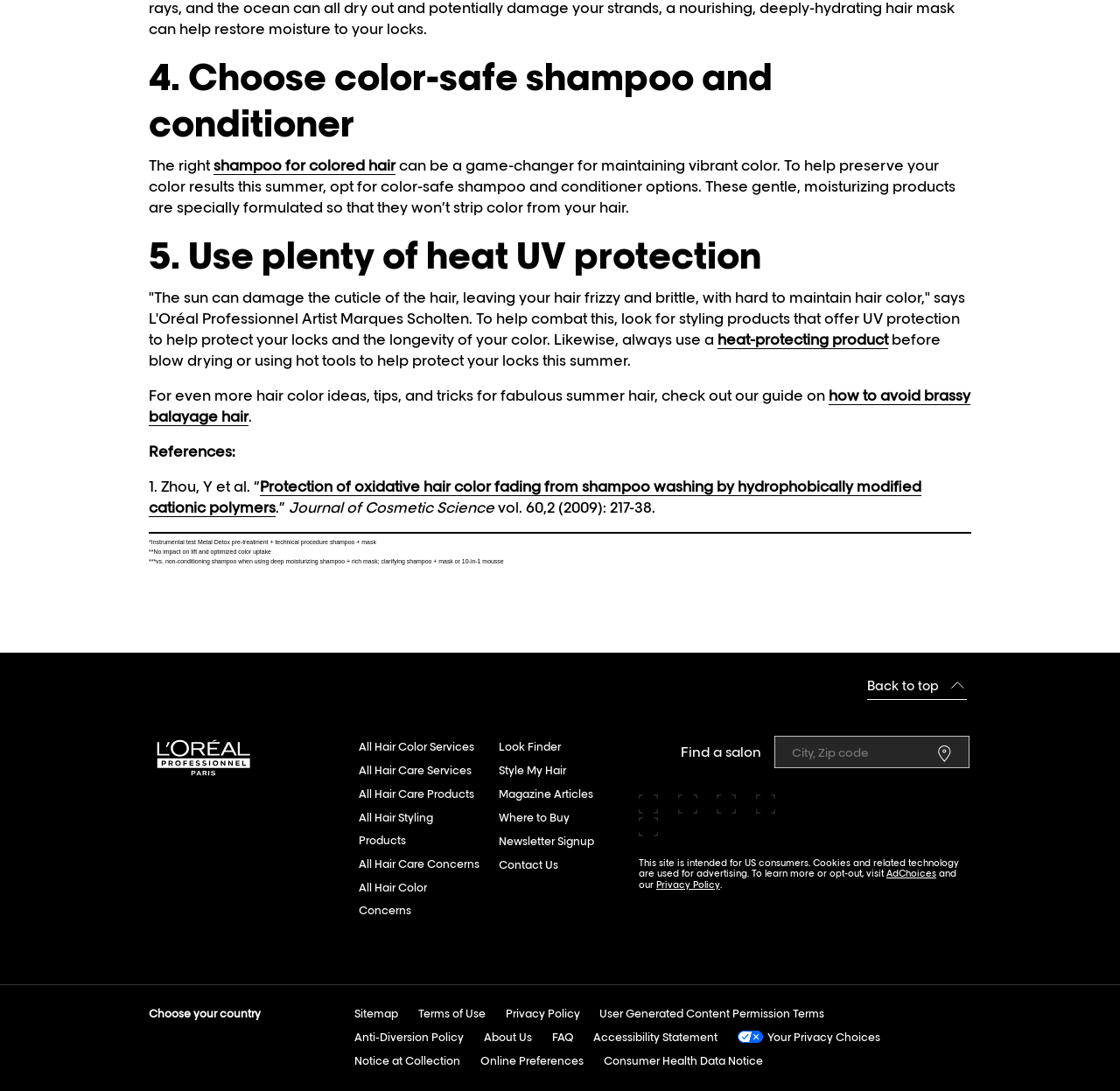Please specify the bounding box coordinates for the clickable region that will help you carry out the instruction: "Click on 'L'Oréal Professionnel'".

[0.133, 0.675, 0.23, 0.715]